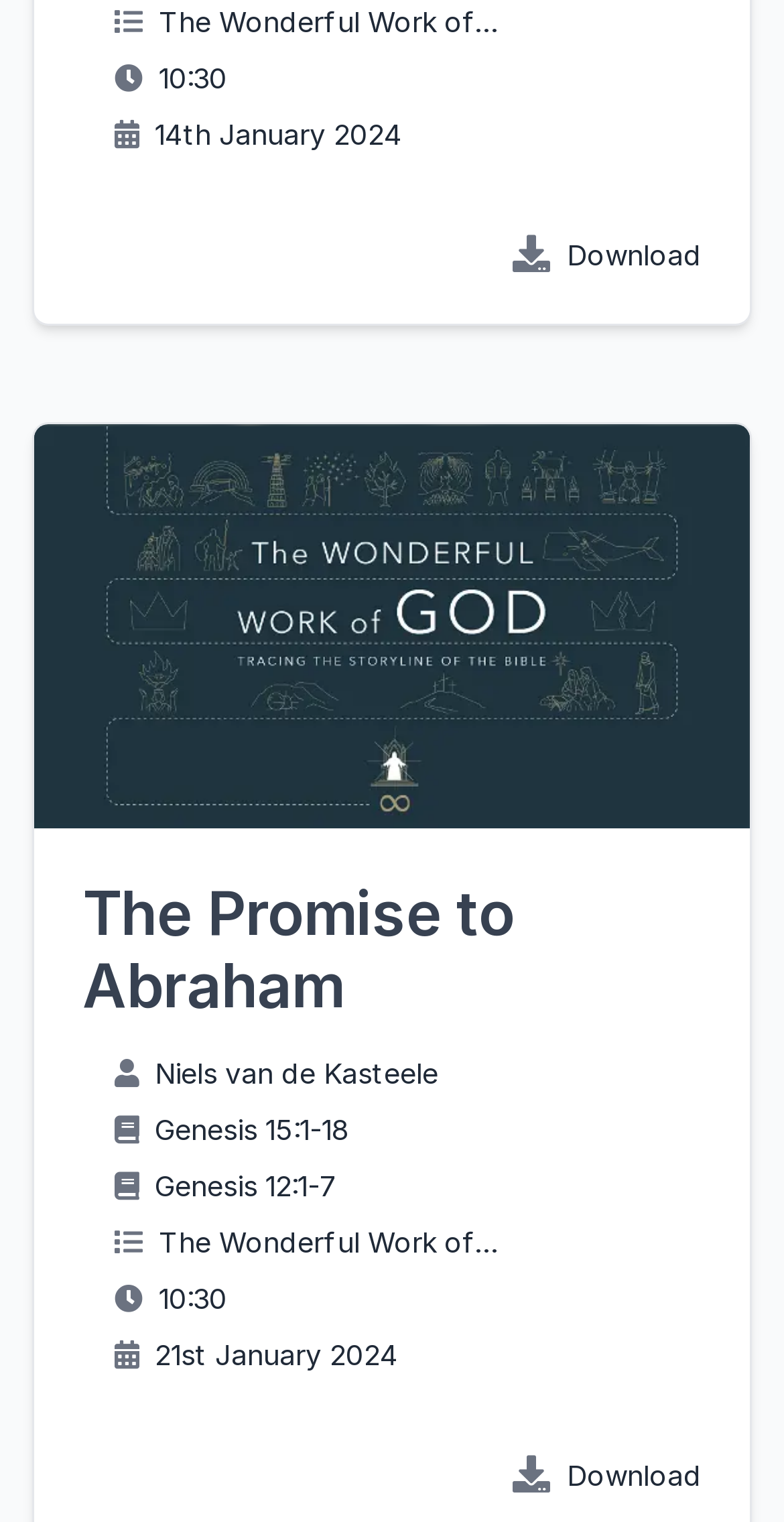Given the element description The Promise to Abraham, predict the bounding box coordinates for the UI element in the webpage screenshot. The format should be (top-left x, top-left y, bottom-right x, bottom-right y), and the values should be between 0 and 1.

[0.105, 0.575, 0.895, 0.67]